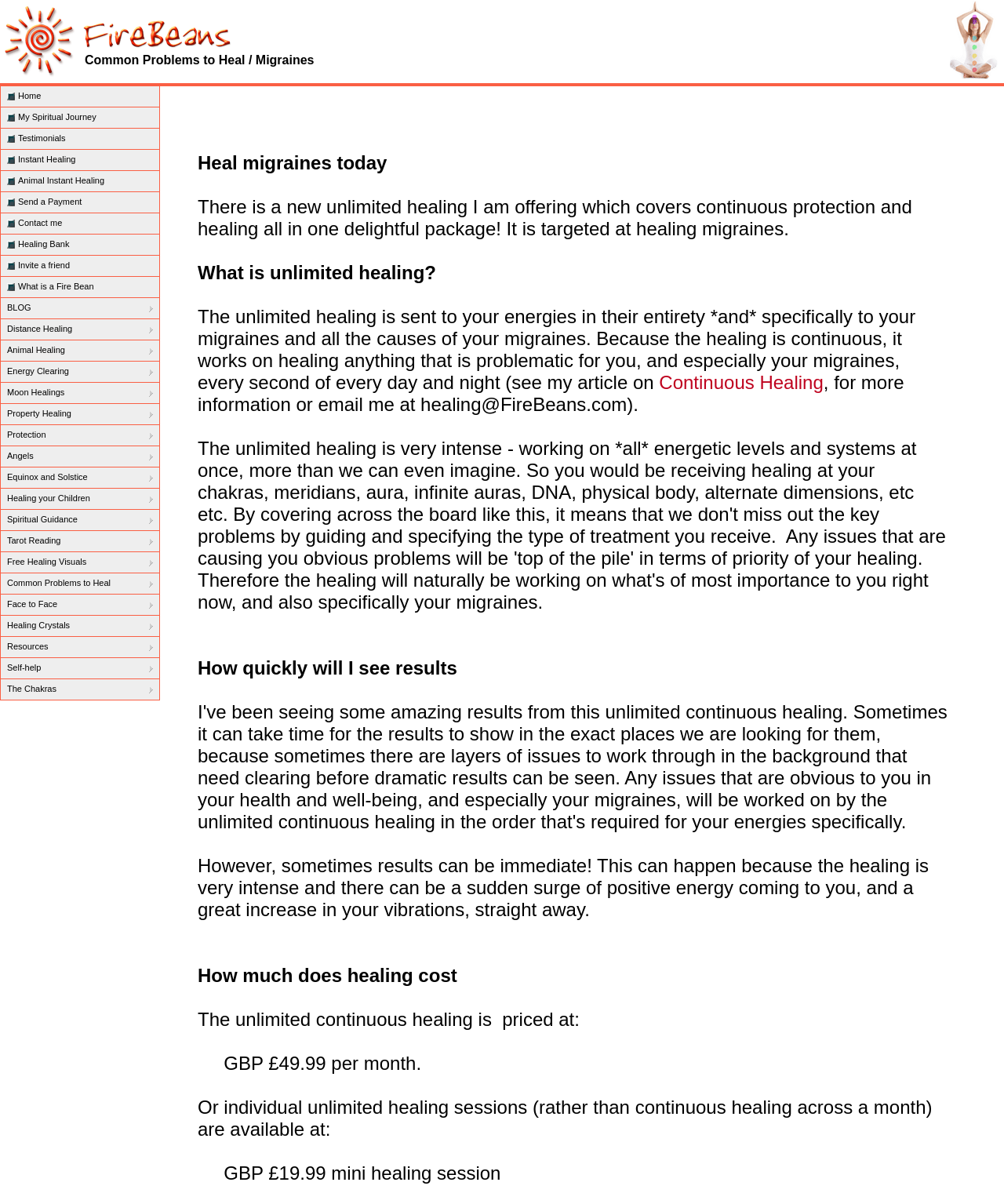What is the main service offered by Firebeans.com?
Please provide a comprehensive answer based on the contents of the image.

Based on the webpage, Firebeans.com offers various healing services such as distant healing, animal healing, energy clearing, Reiki, and tarot reading. The webpage also mentions a new unlimited healing package that covers continuous protection and healing.